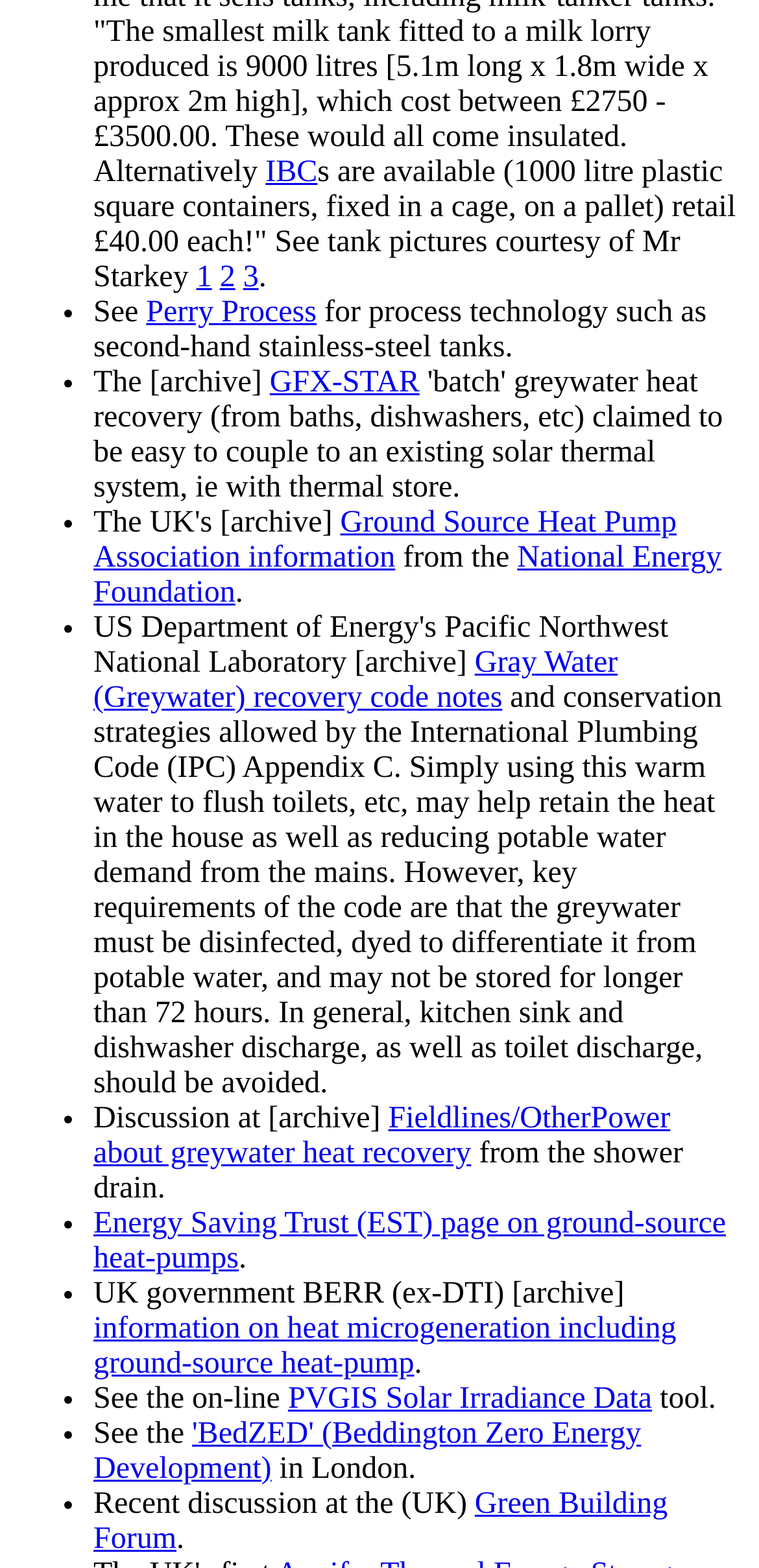Select the bounding box coordinates of the element I need to click to carry out the following instruction: "Check the Energy Saving Trust page on ground-source heat-pumps".

[0.123, 0.769, 0.956, 0.812]